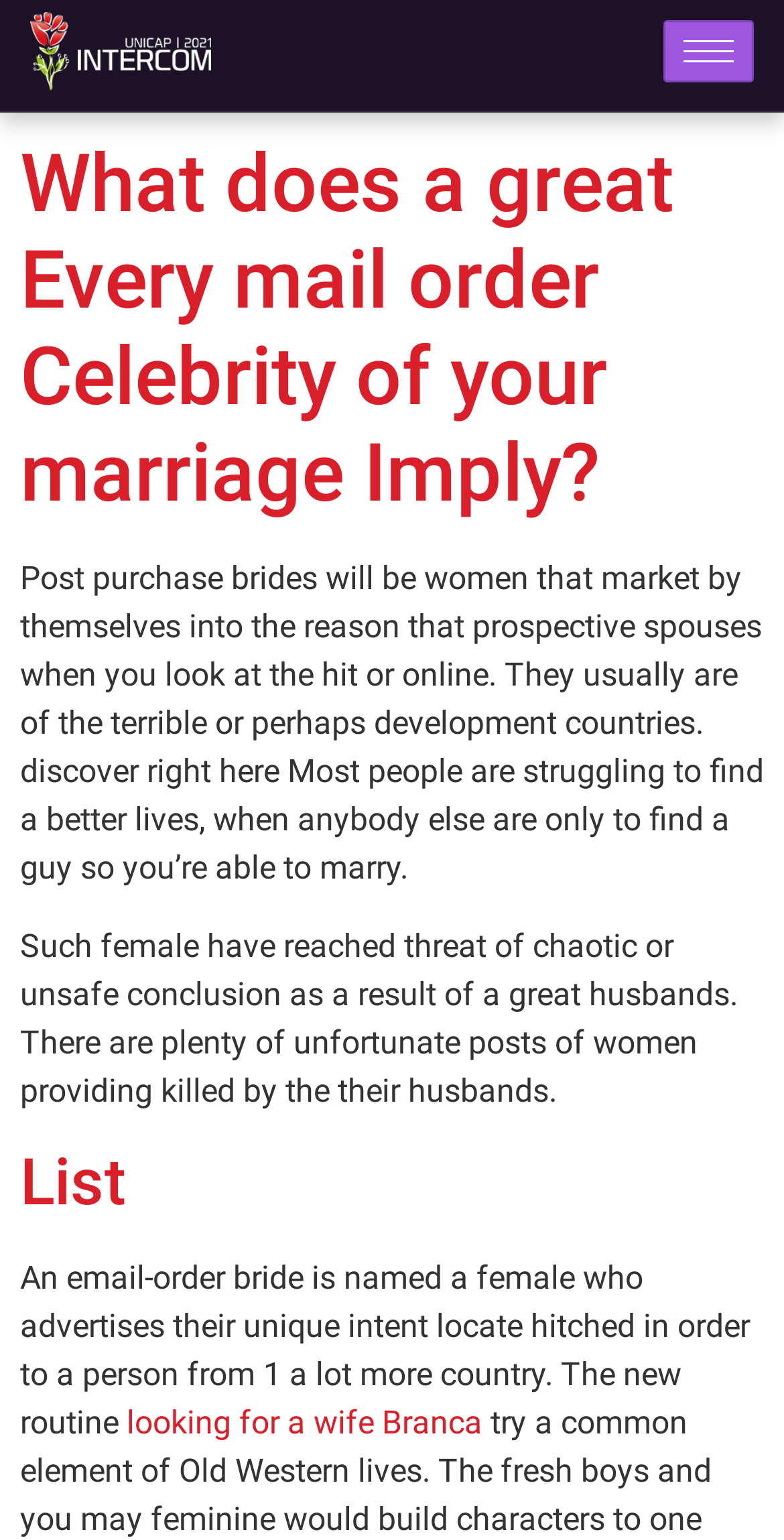What is the purpose of post-purchase brides?
Answer the question based on the image using a single word or a brief phrase.

To find a better life